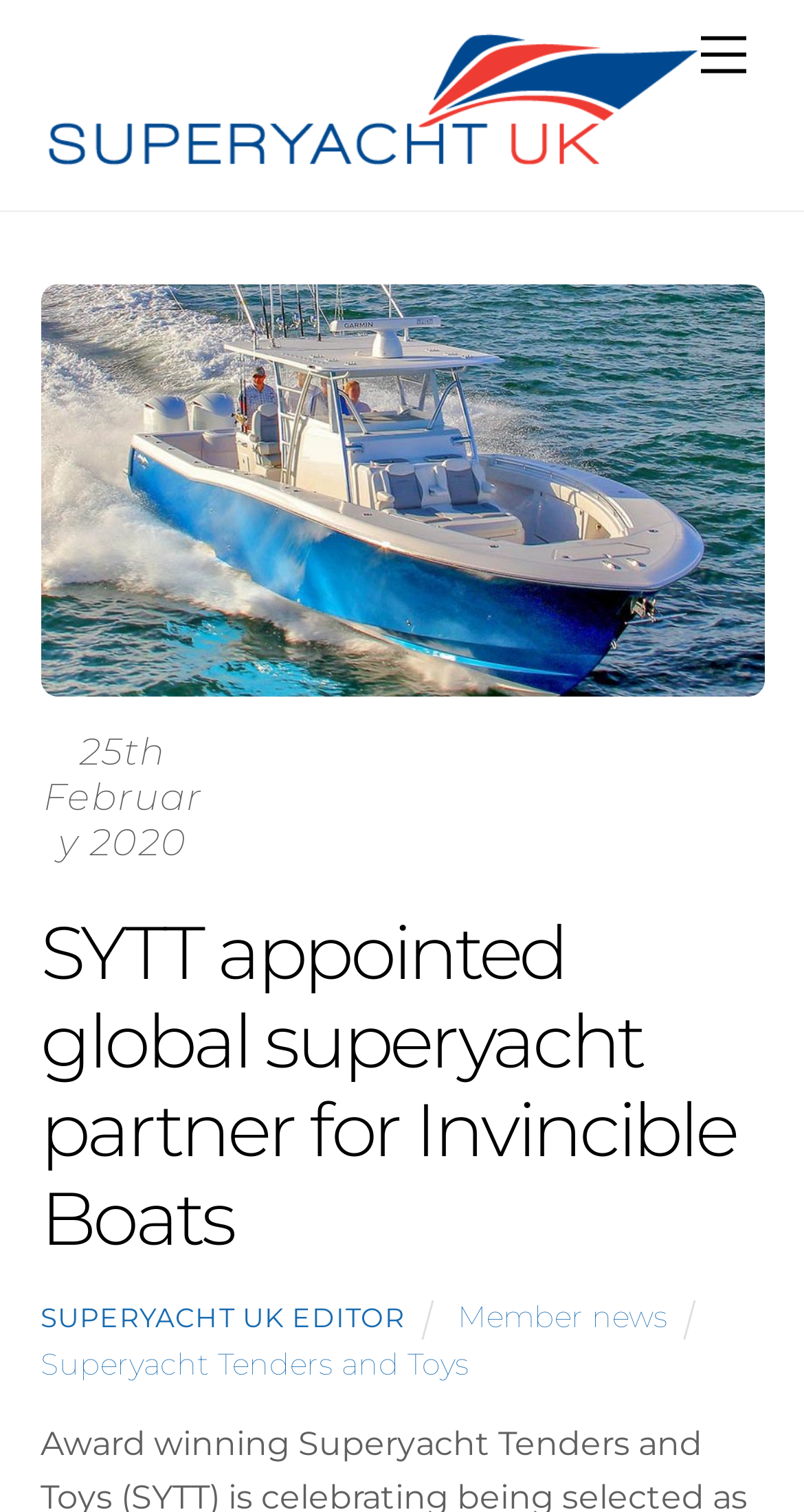Determine the bounding box for the described HTML element: "Menu". Ensure the coordinates are four float numbers between 0 and 1 in the format [left, top, right, bottom].

[0.847, 0.01, 0.95, 0.063]